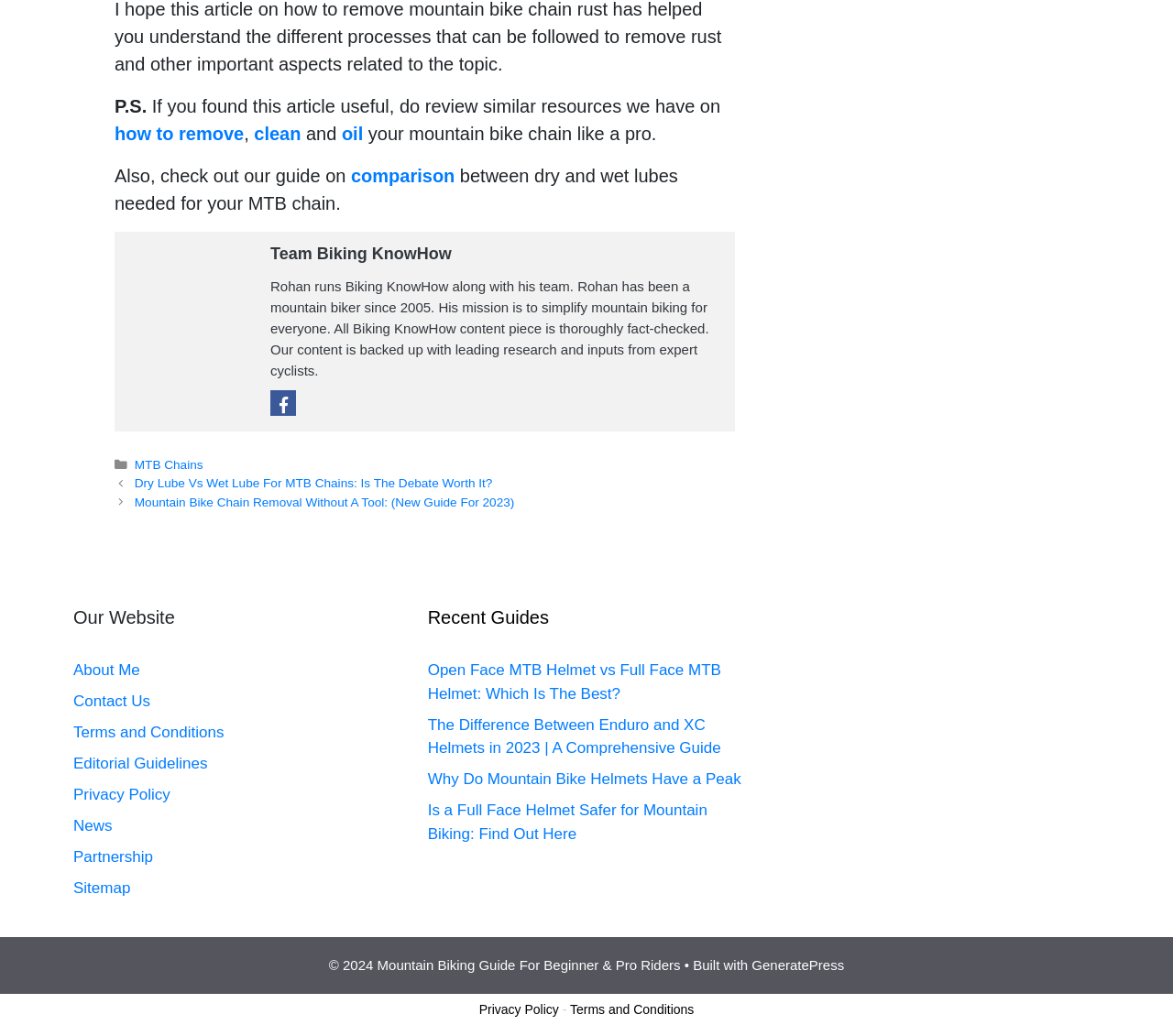What type of content can be found on the website?
Could you answer the question with a detailed and thorough explanation?

I found that the website contains guides and articles by looking at the links and headings on the webpage, such as 'Recent Guides' and 'Dry Lube Vs Wet Lube For MTB Chains: Is The Debate Worth It?' which suggest that the website provides informative content related to mountain biking.